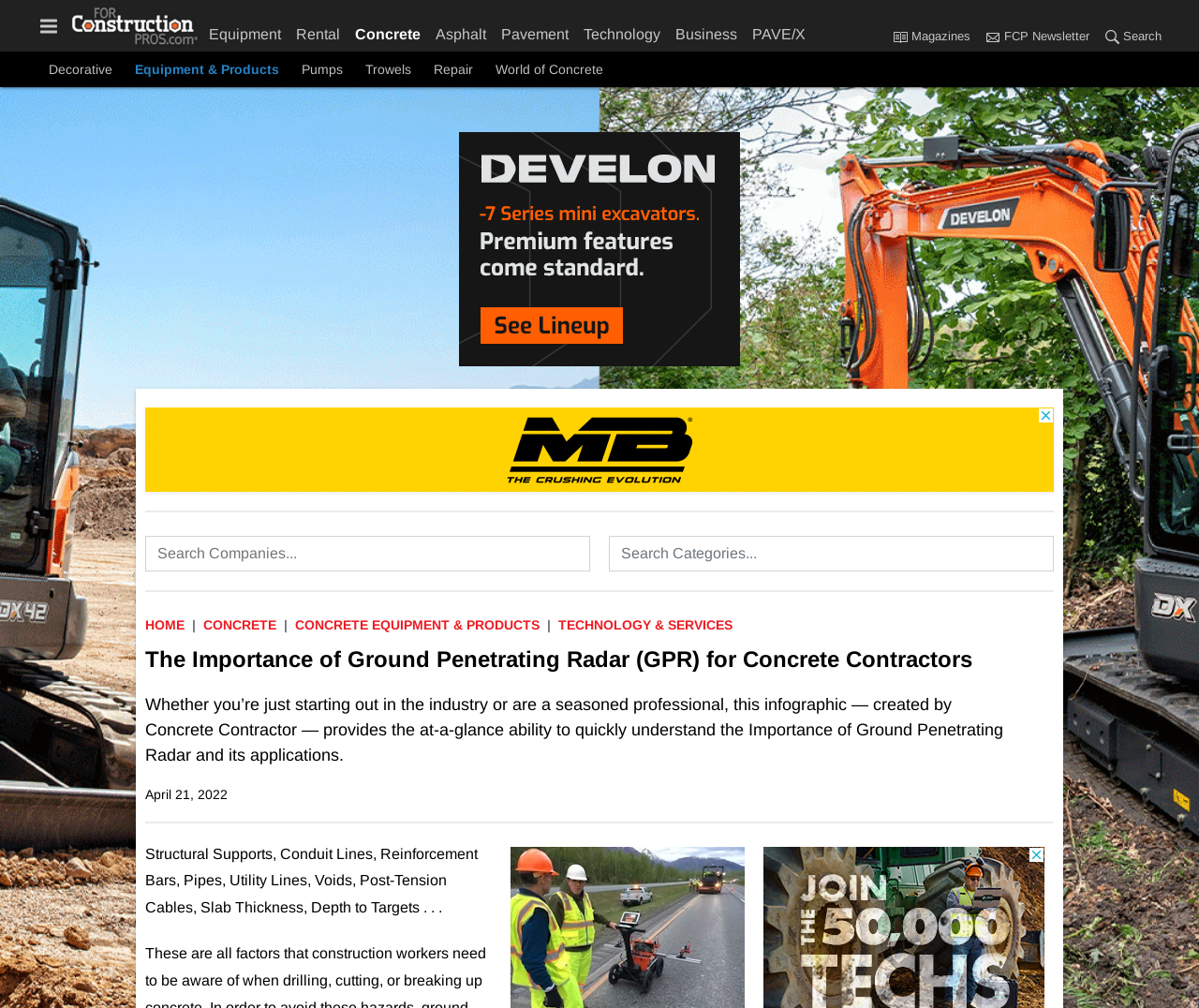What is the category of the webpage content?
Provide a concise answer using a single word or phrase based on the image.

Concrete Equipment & Products